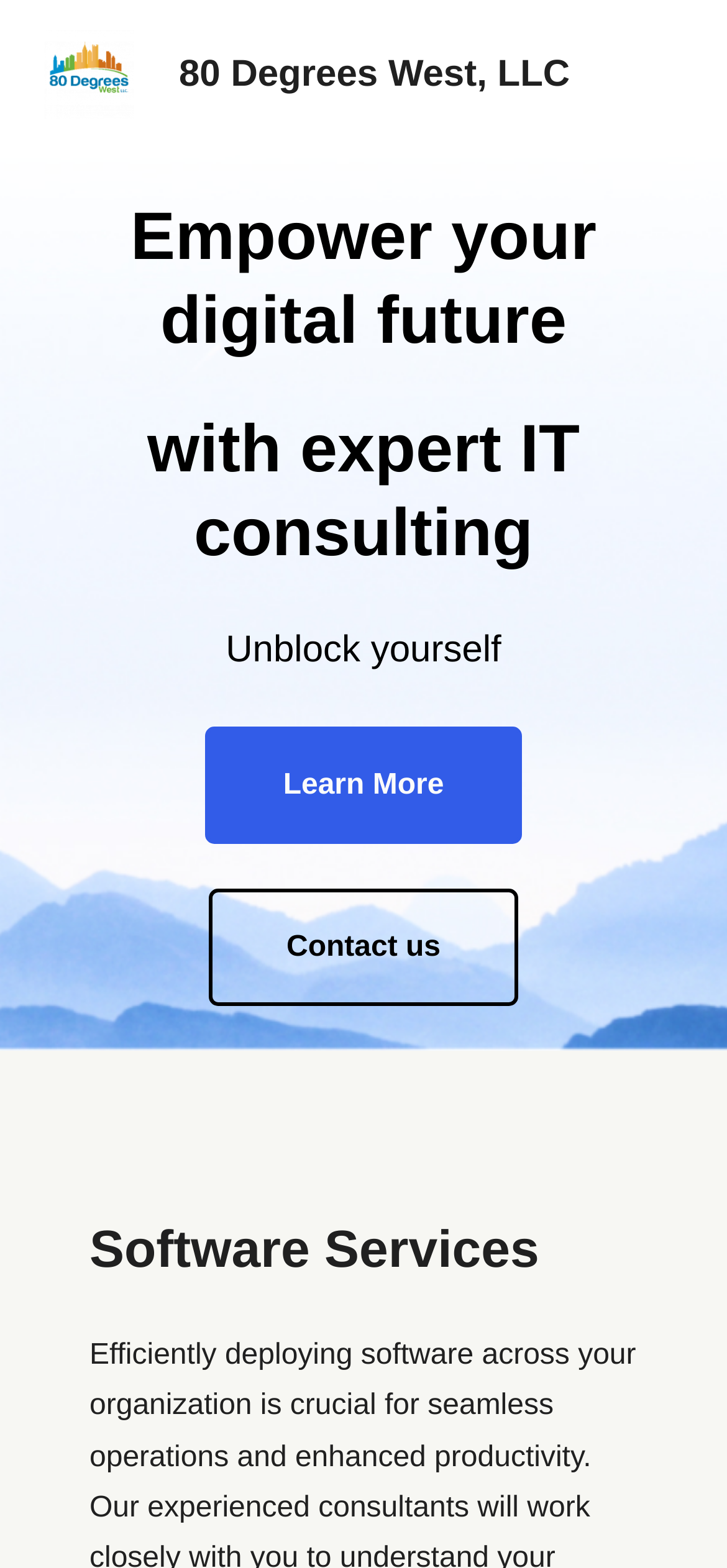Analyze the image and deliver a detailed answer to the question: What type of services does the company offer?

The webpage has a heading 'Software Services' which suggests that the company offers software-related services.